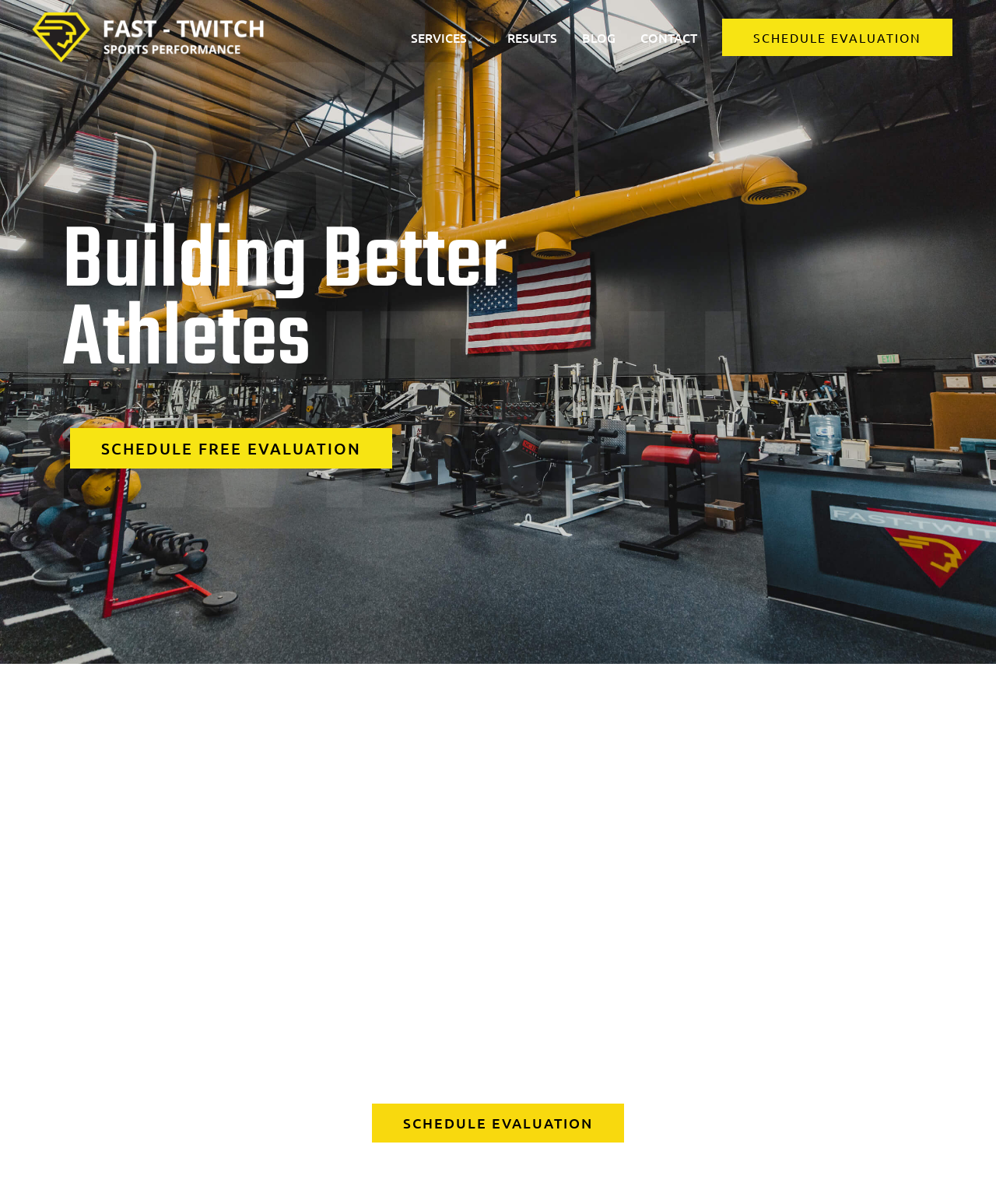Determine the bounding box coordinates for the UI element with the following description: "SCHEDULE EVALUATION". The coordinates should be four float numbers between 0 and 1, represented as [left, top, right, bottom].

[0.725, 0.016, 0.956, 0.047]